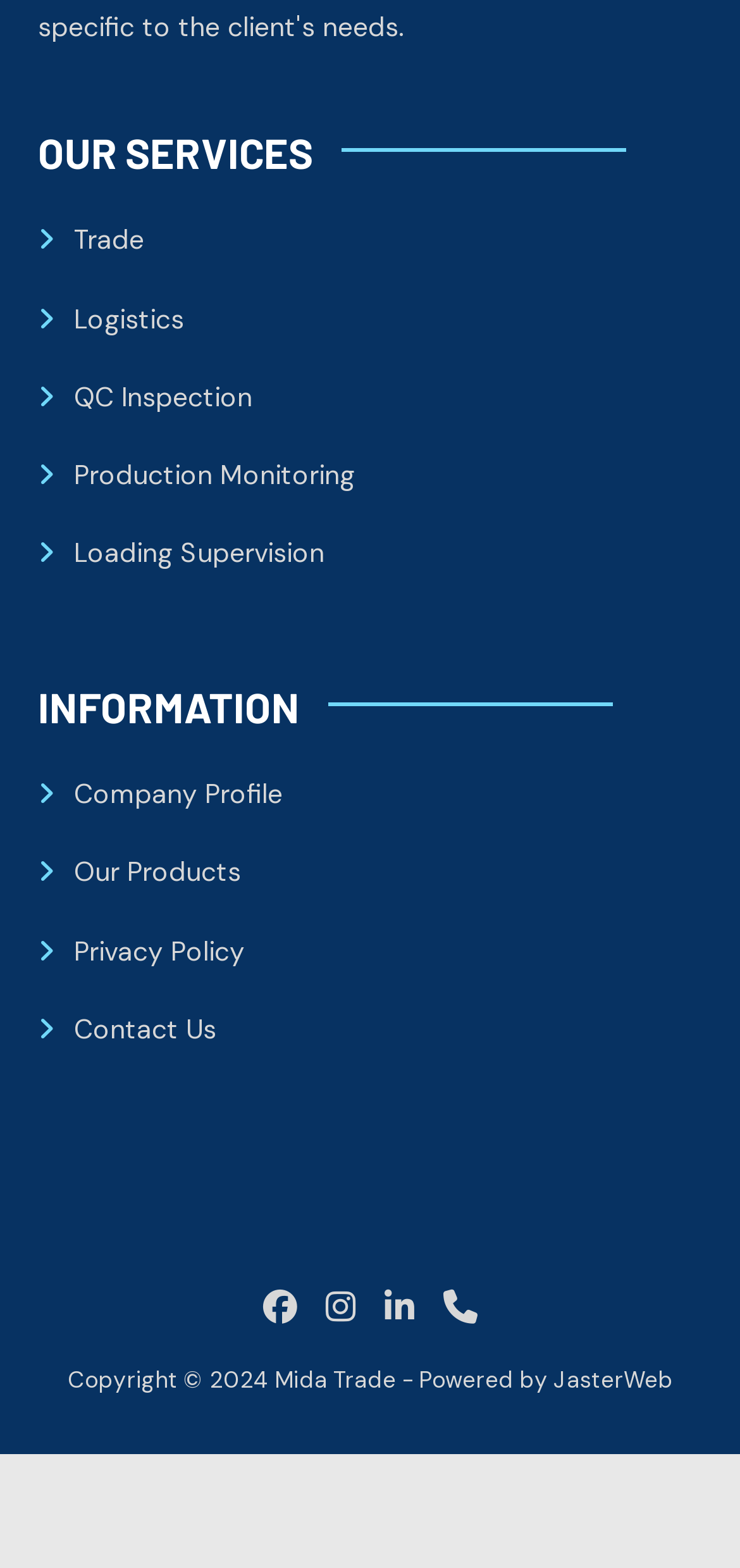What is the name of the company? Analyze the screenshot and reply with just one word or a short phrase.

Mida Trade